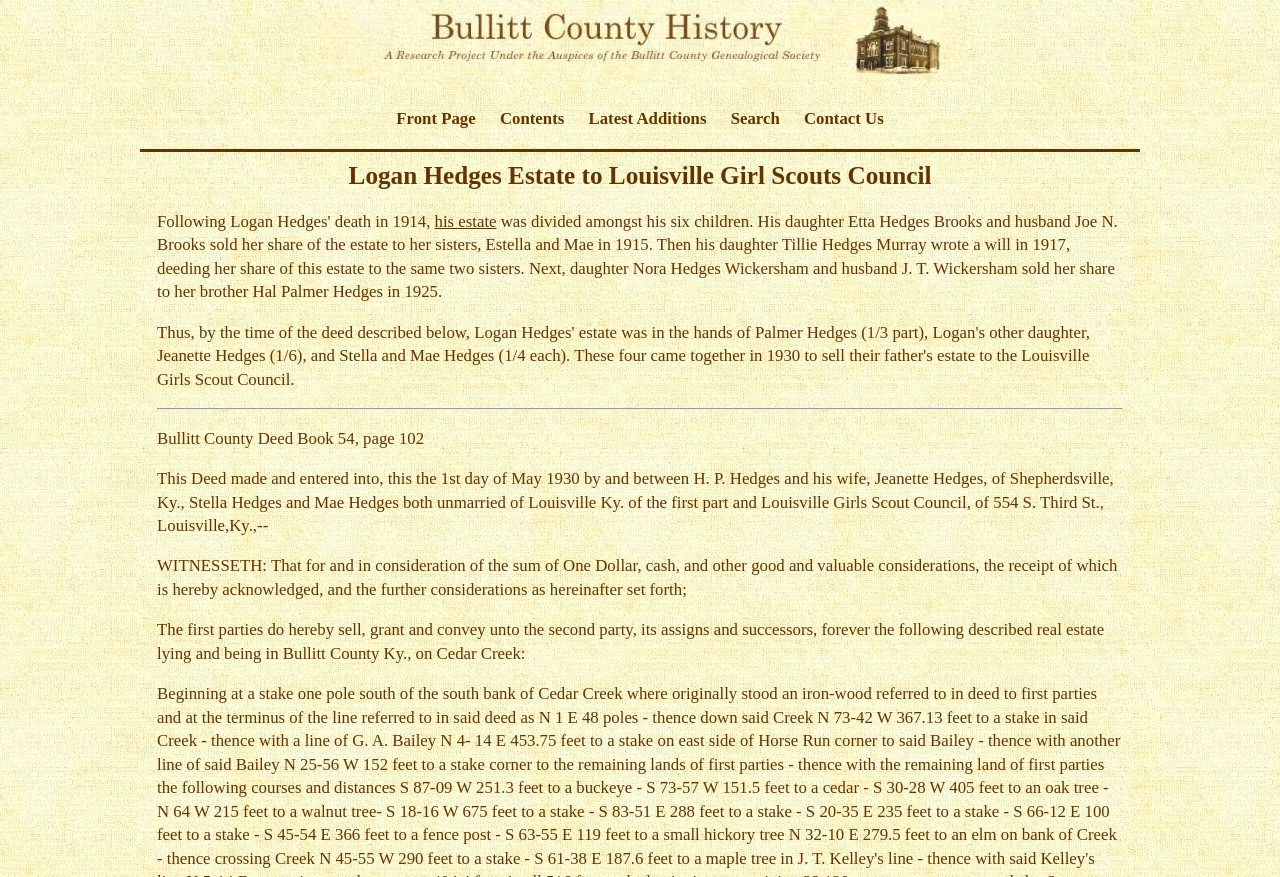Please give a succinct answer using a single word or phrase:
What is the name of the creek mentioned in the deed?

Cedar Creek